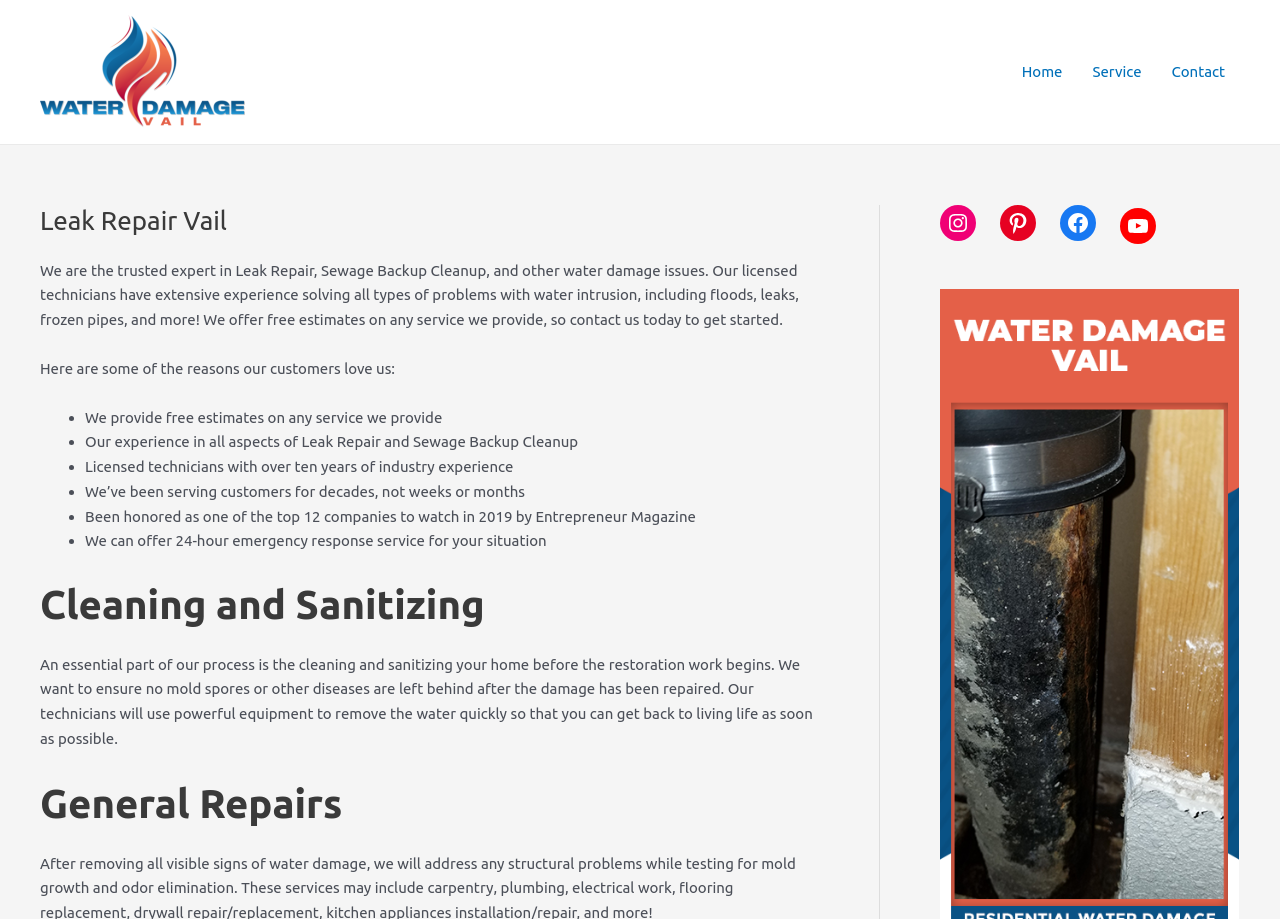Please provide a comprehensive response to the question based on the details in the image: How many reasons are listed for customers to love the company?

The webpage lists five reasons why customers love the company, which are: free estimates on any service, experience in all aspects of Leak Repair and Sewage Backup Cleanup, licensed technicians with over ten years of industry experience, decades of service, and being honored as one of the top 12 companies to watch in 2019 by Entrepreneur Magazine.